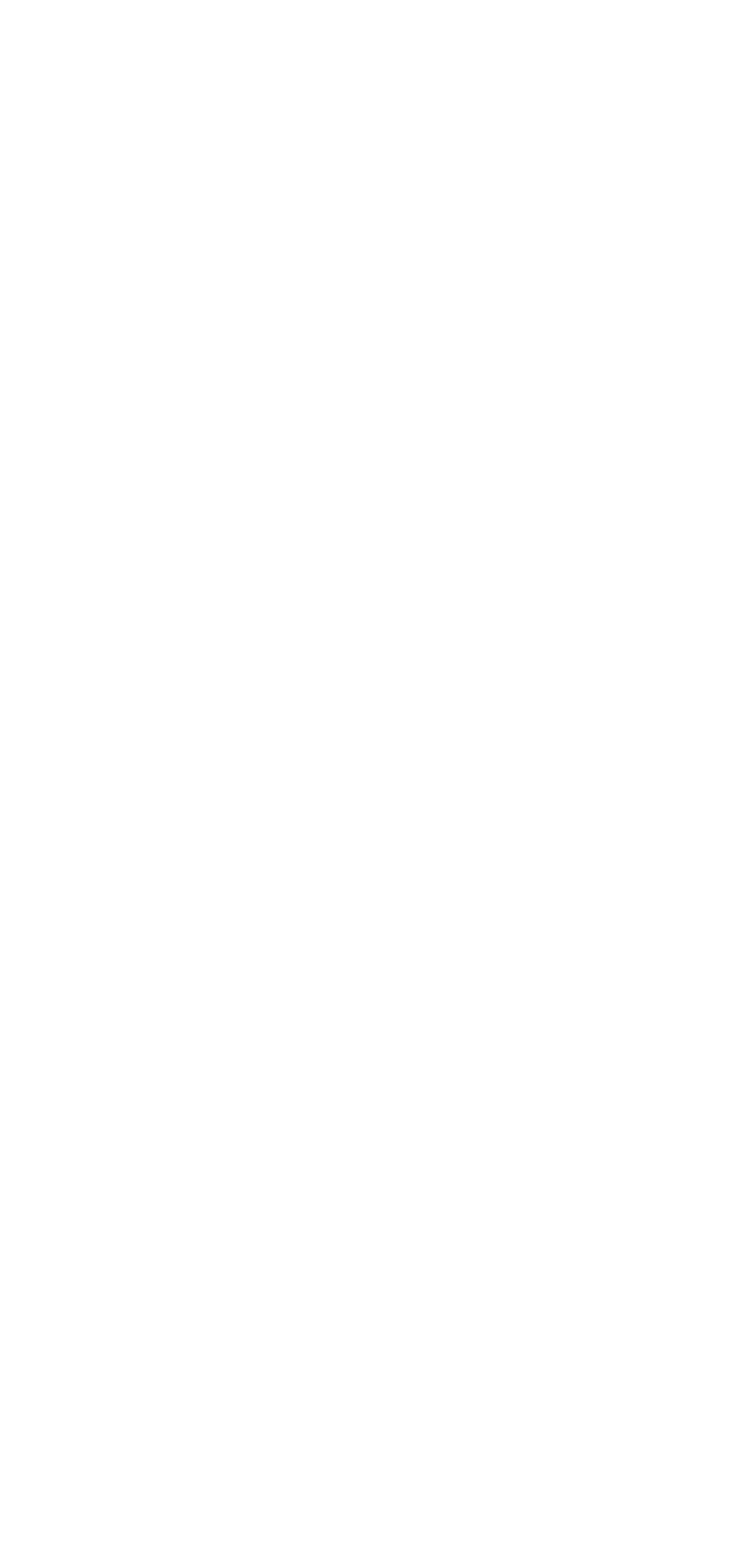How many links are available on the webpage?
Observe the image and answer the question with a one-word or short phrase response.

2